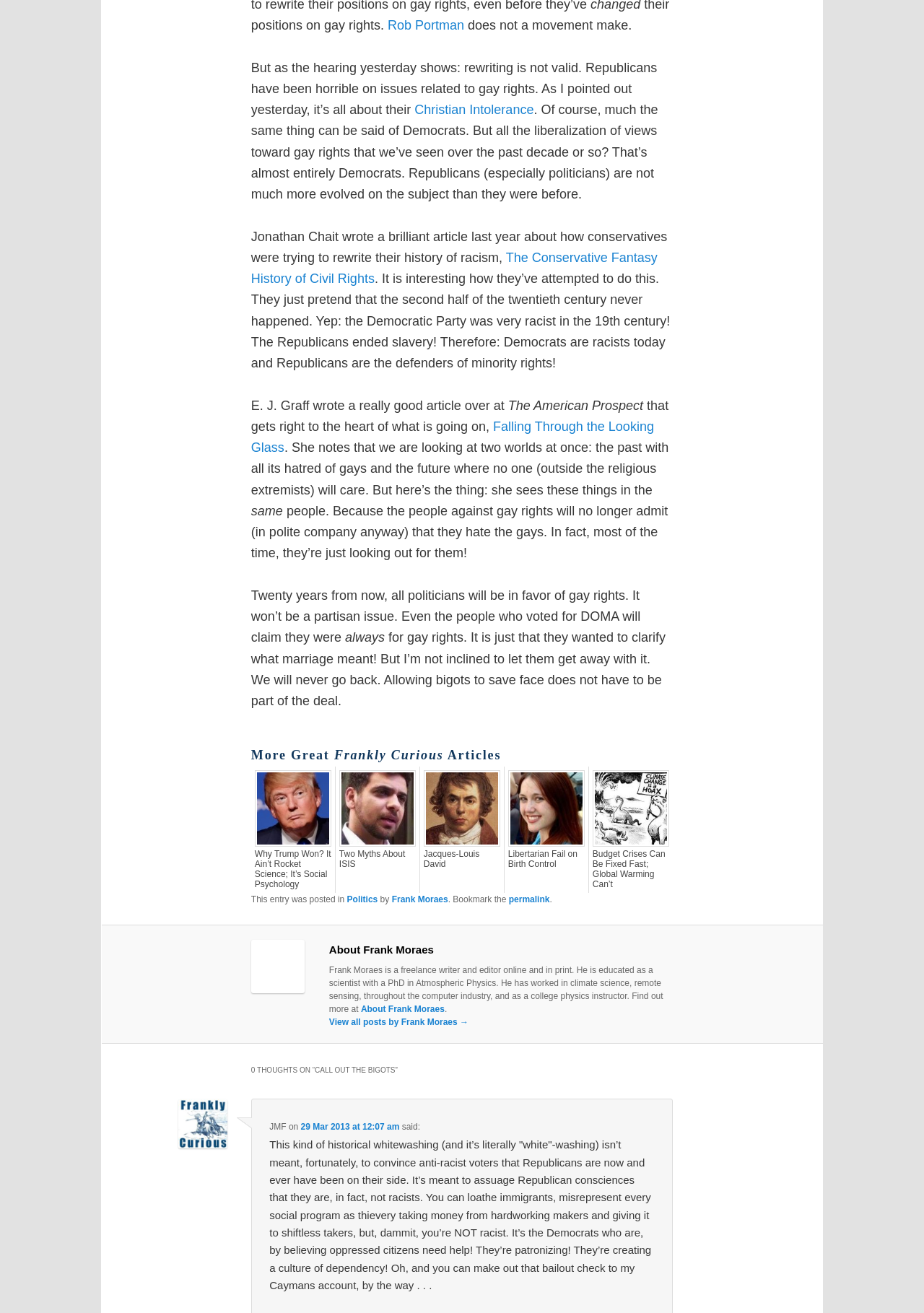Carefully examine the image and provide an in-depth answer to the question: What is the name of the author of this article?

I found the author's name by looking at the footer section of the webpage, where it says 'This entry was posted in Politics by Frank Moraes'.